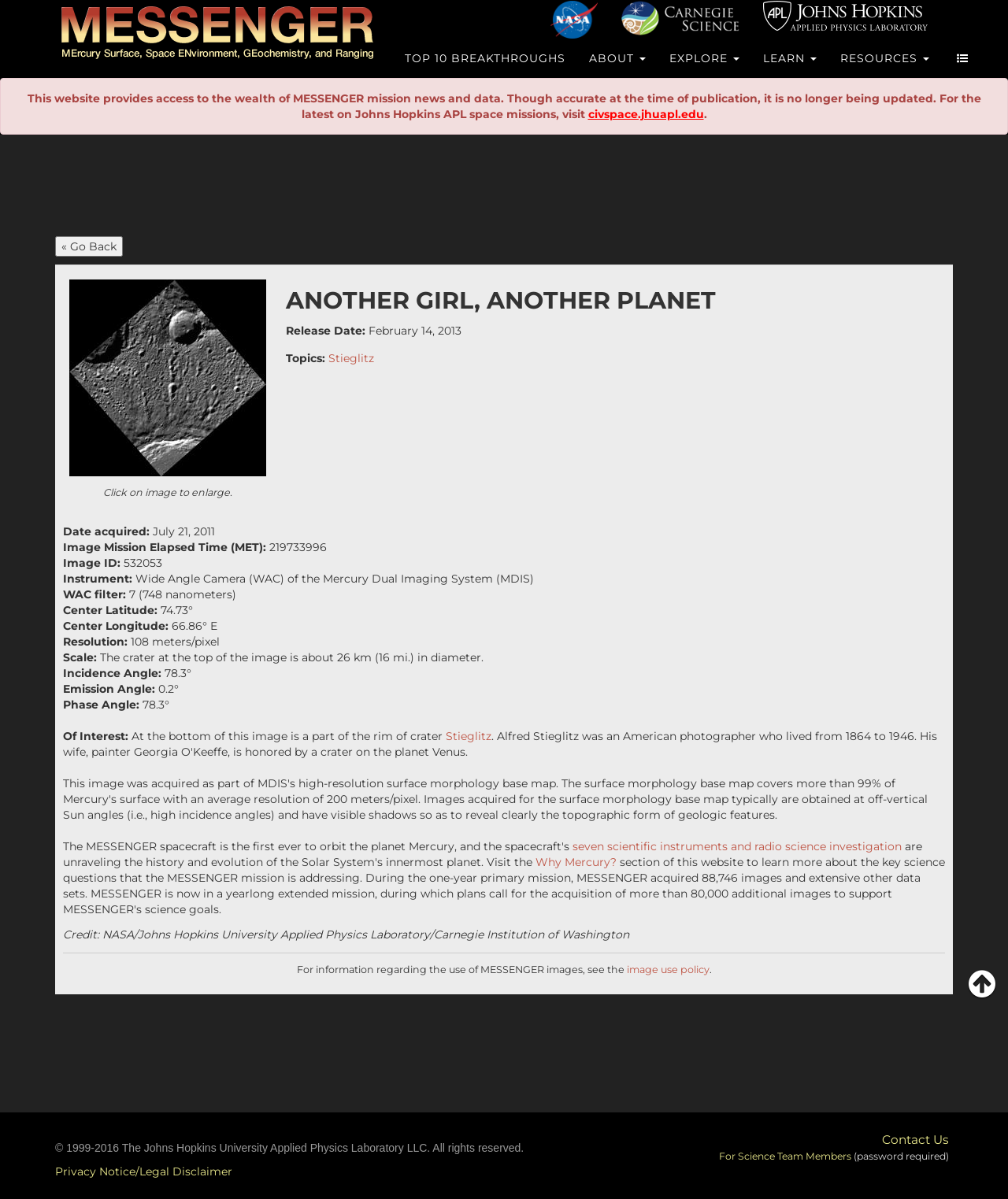What is the instrument used to capture the image?
Please respond to the question thoroughly and include all relevant details.

The instrument used to capture the image is obtained from the section below the image, where it is written 'Instrument: Wide Angle Camera (WAC) of the Mercury Dual Imaging System (MDIS)'.